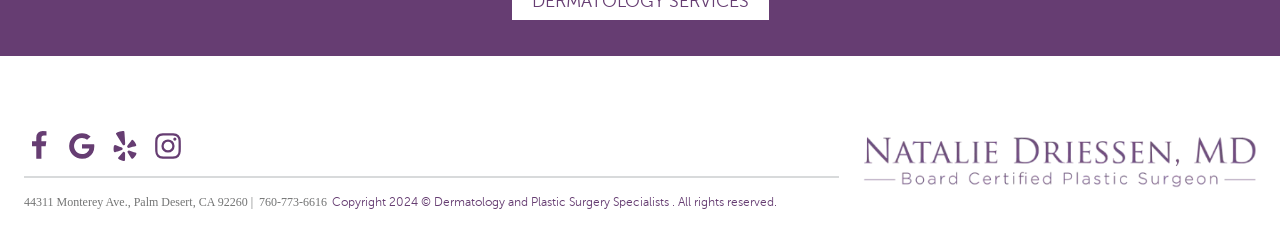What type of specialists are mentioned?
Using the details from the image, give an elaborate explanation to answer the question.

I found the mention of specialists in the copyright information at the bottom of the webpage, which states 'Dermatology and Plastic Surgery Specialists'.